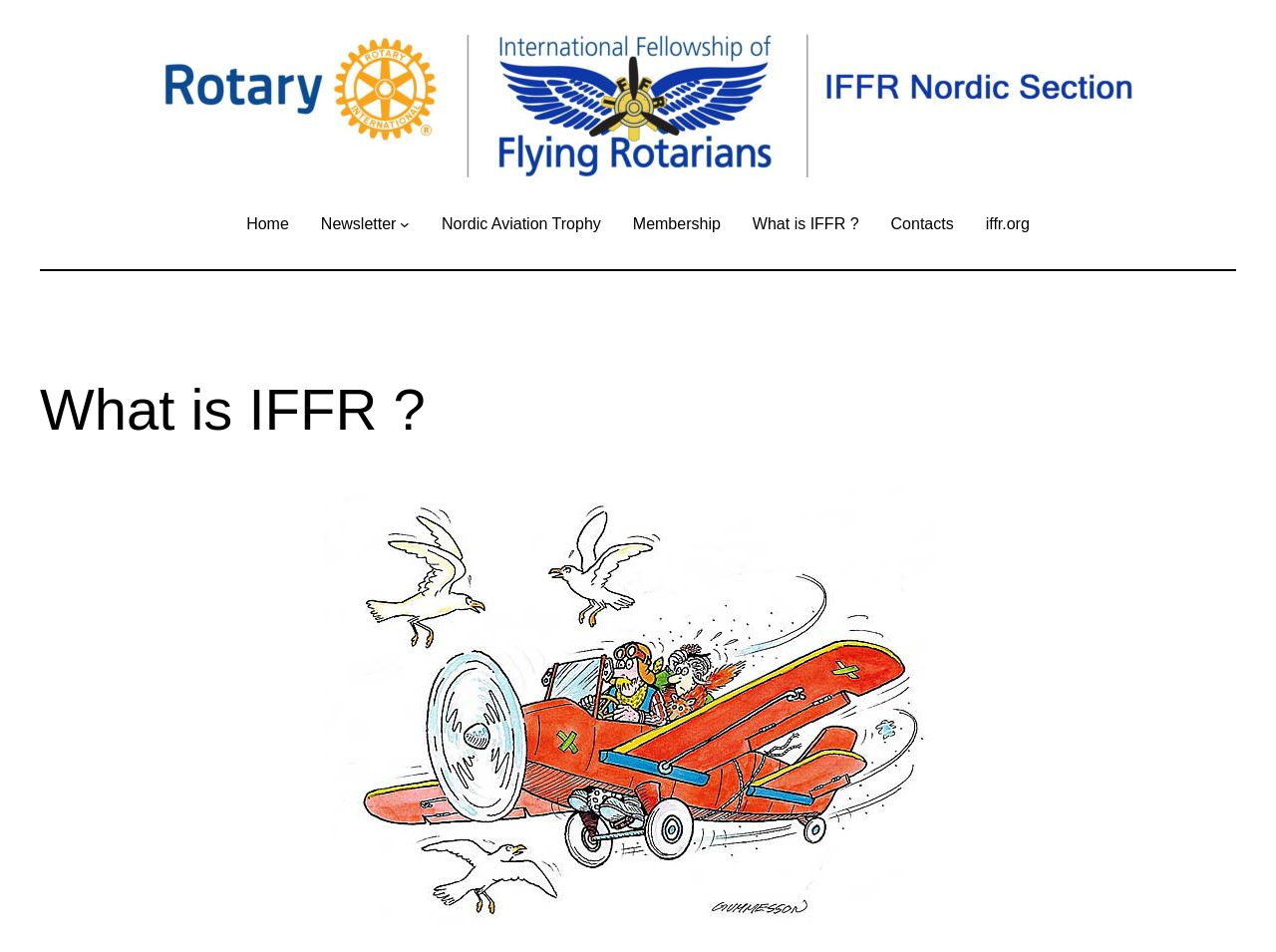Provide a one-word or short-phrase response to the question:
What is the logo of IFFR?

anflyger